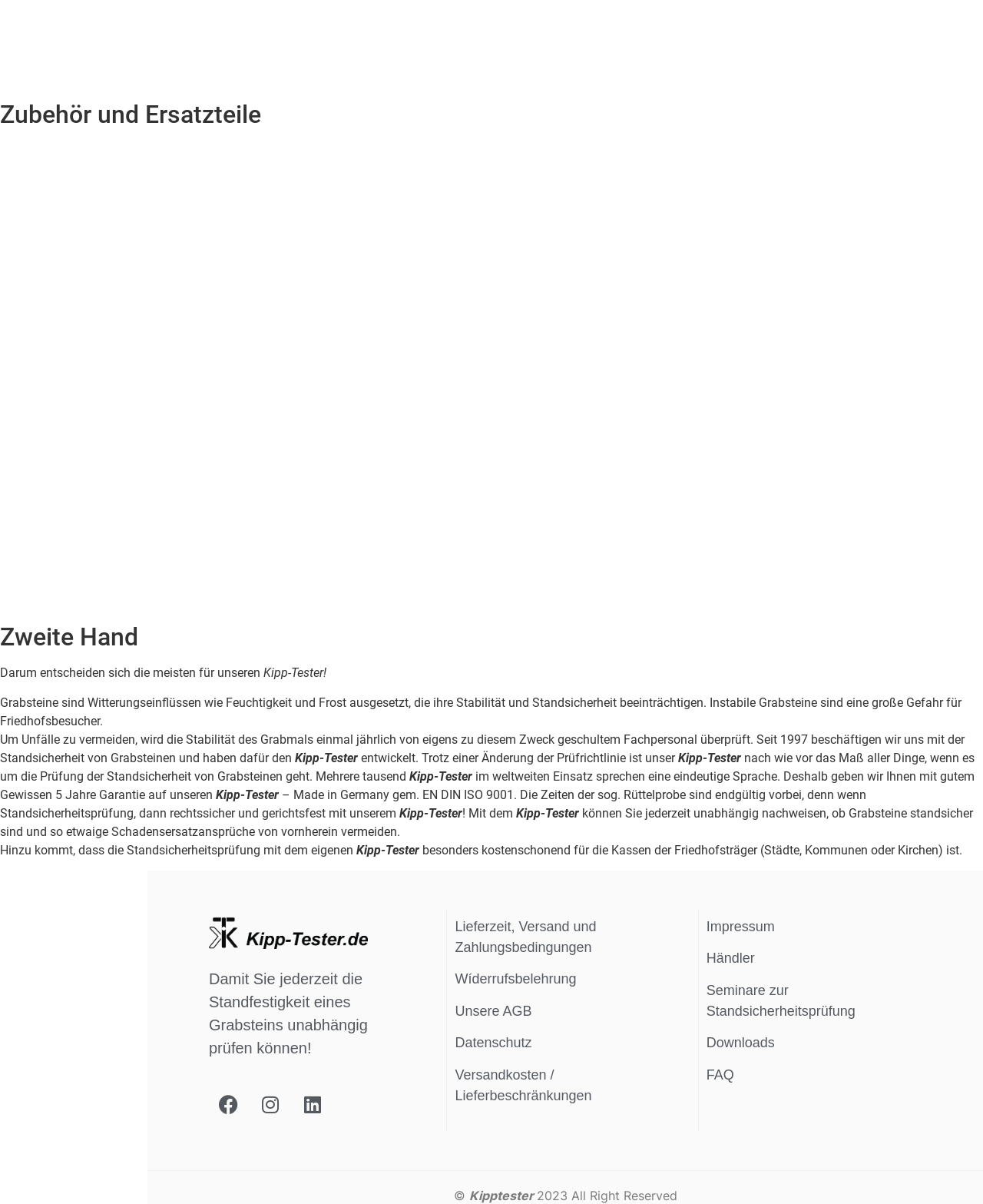Please answer the following question using a single word or phrase: 
What is the purpose of the Kipp-Tester?

To test grave stability